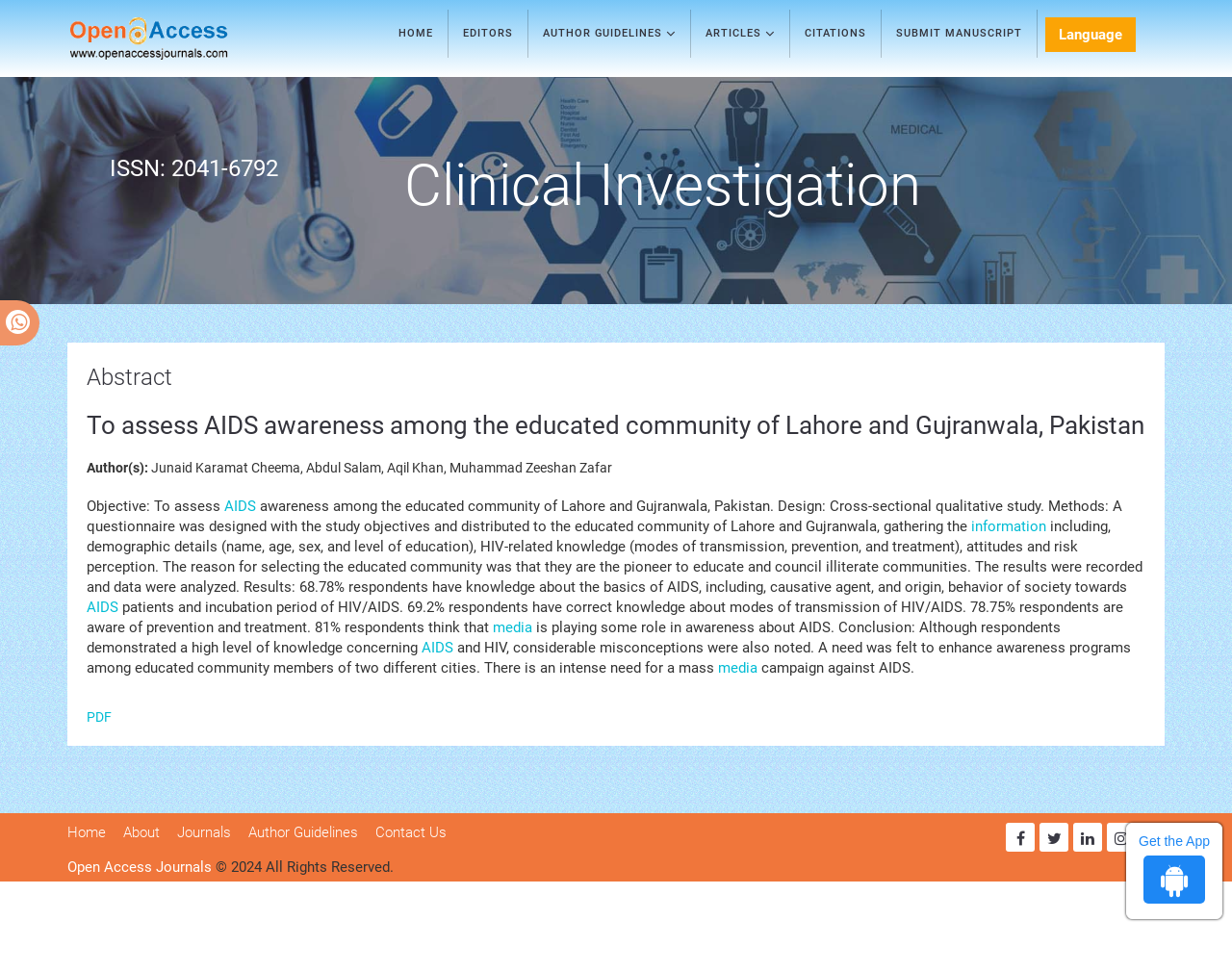What is the ISSN number of the journal?
Based on the screenshot, answer the question with a single word or phrase.

2041-6792